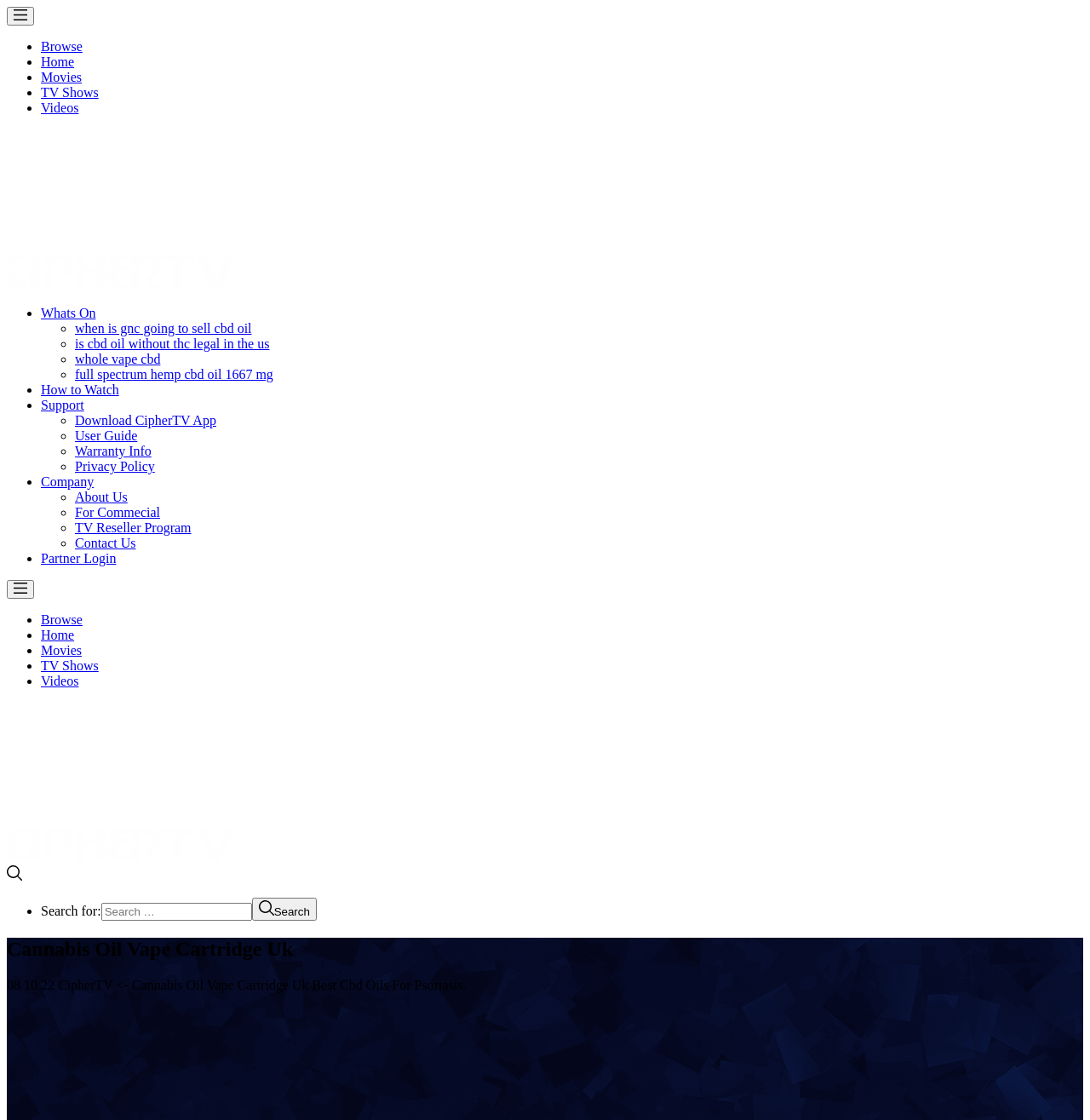Please locate the bounding box coordinates of the element's region that needs to be clicked to follow the instruction: "Download the CipherTV App". The bounding box coordinates should be provided as four float numbers between 0 and 1, i.e., [left, top, right, bottom].

[0.069, 0.369, 0.198, 0.382]